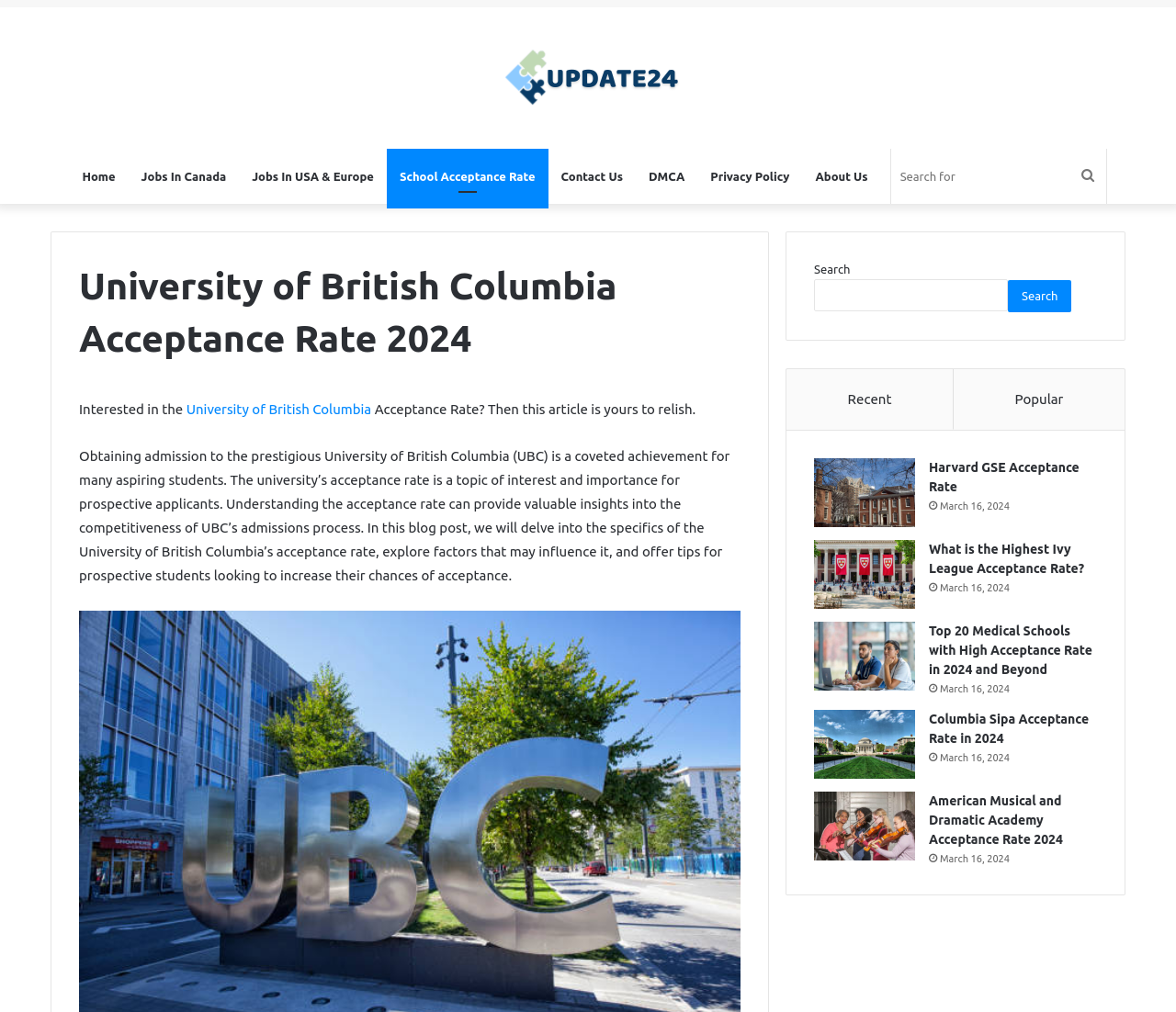Specify the bounding box coordinates for the region that must be clicked to perform the given instruction: "read about Company & Mission".

None